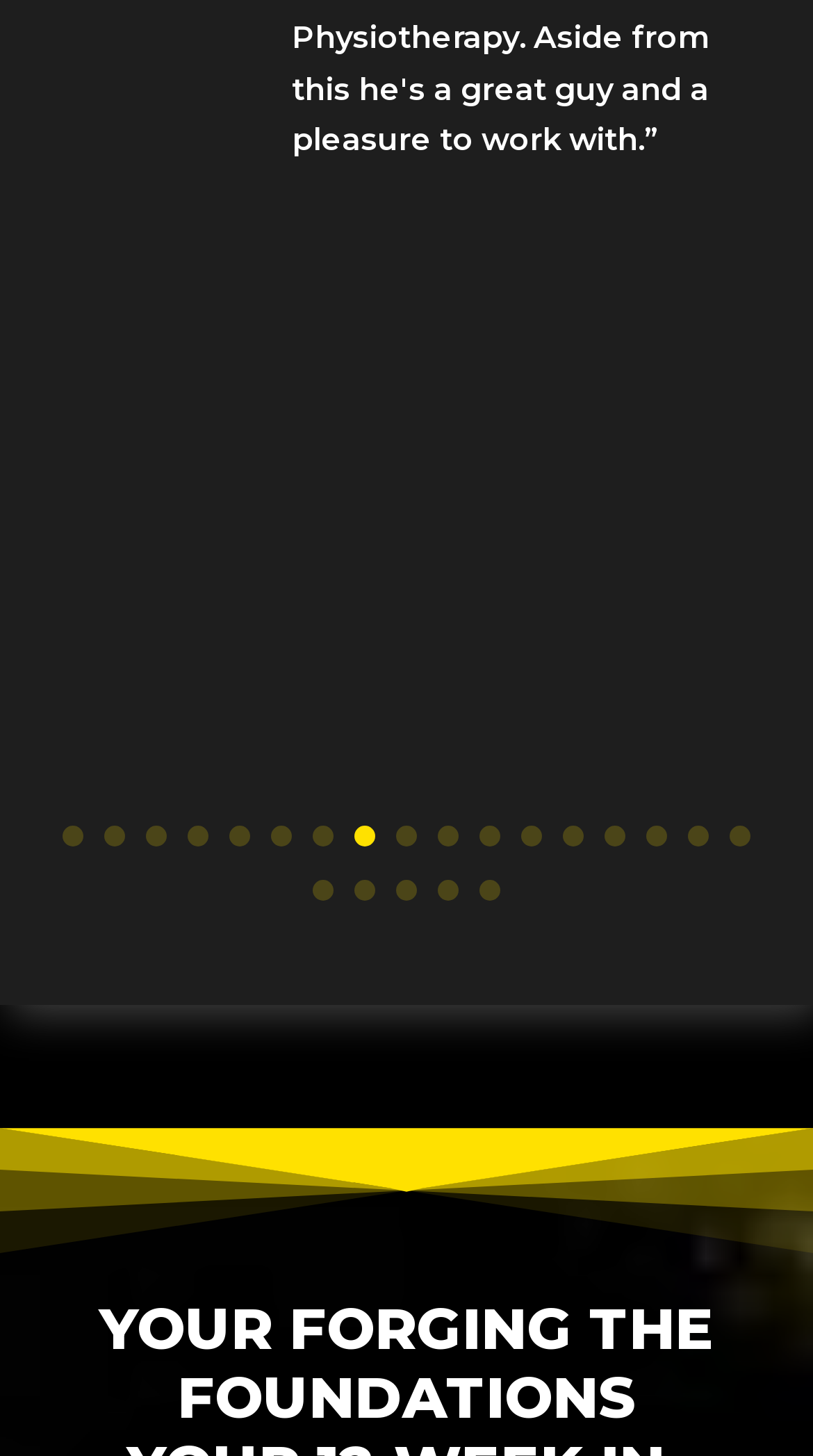Please respond in a single word or phrase: 
What is the position of the image on the webpage?

Bottom